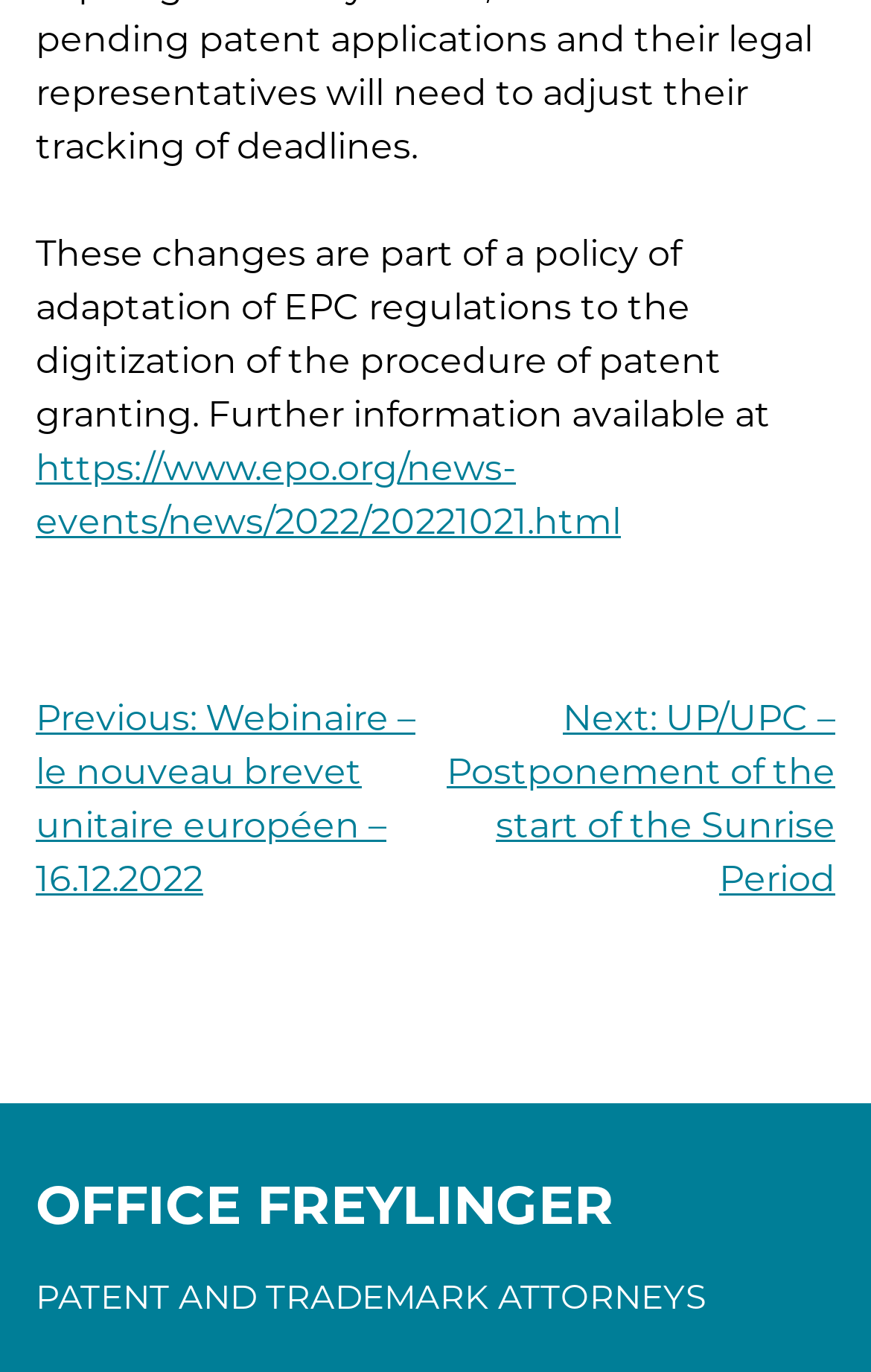What is the purpose of the link at the top?
Based on the screenshot, give a detailed explanation to answer the question.

The link at the top of the page, with a bounding box coordinate of [0.041, 0.325, 0.713, 0.395], is likely providing further information about the changes in patent granting procedures, as mentioned in the static text element above it.